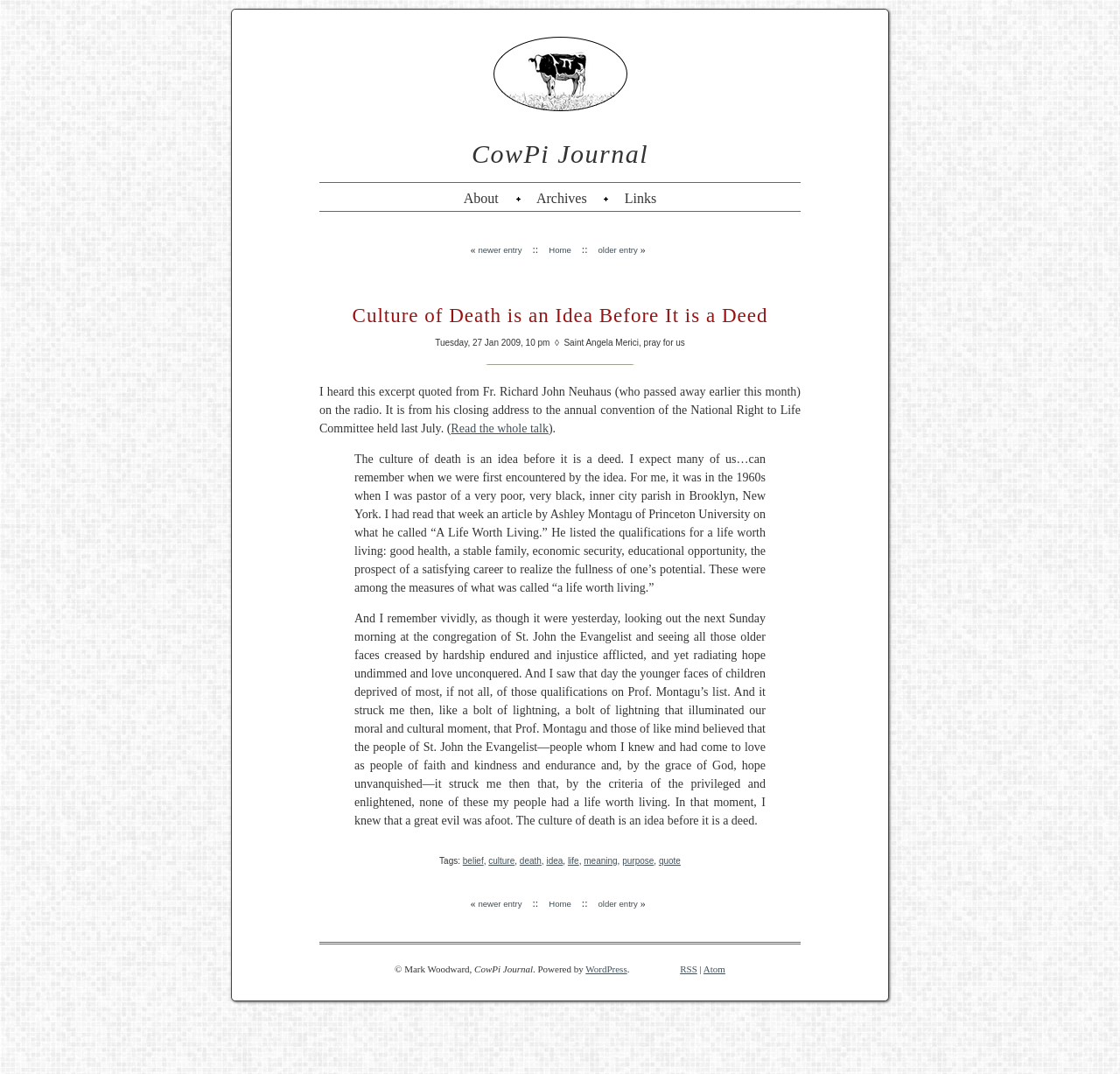How many links are there in the footer?
Using the information from the image, provide a comprehensive answer to the question.

The footer section of the webpage contains several links, including 'belief', 'culture', 'death', 'idea', 'life', 'meaning', 'purpose', 'quote', and 'RSS' and 'Atom'. Counting these links, there are 9 links in the footer.